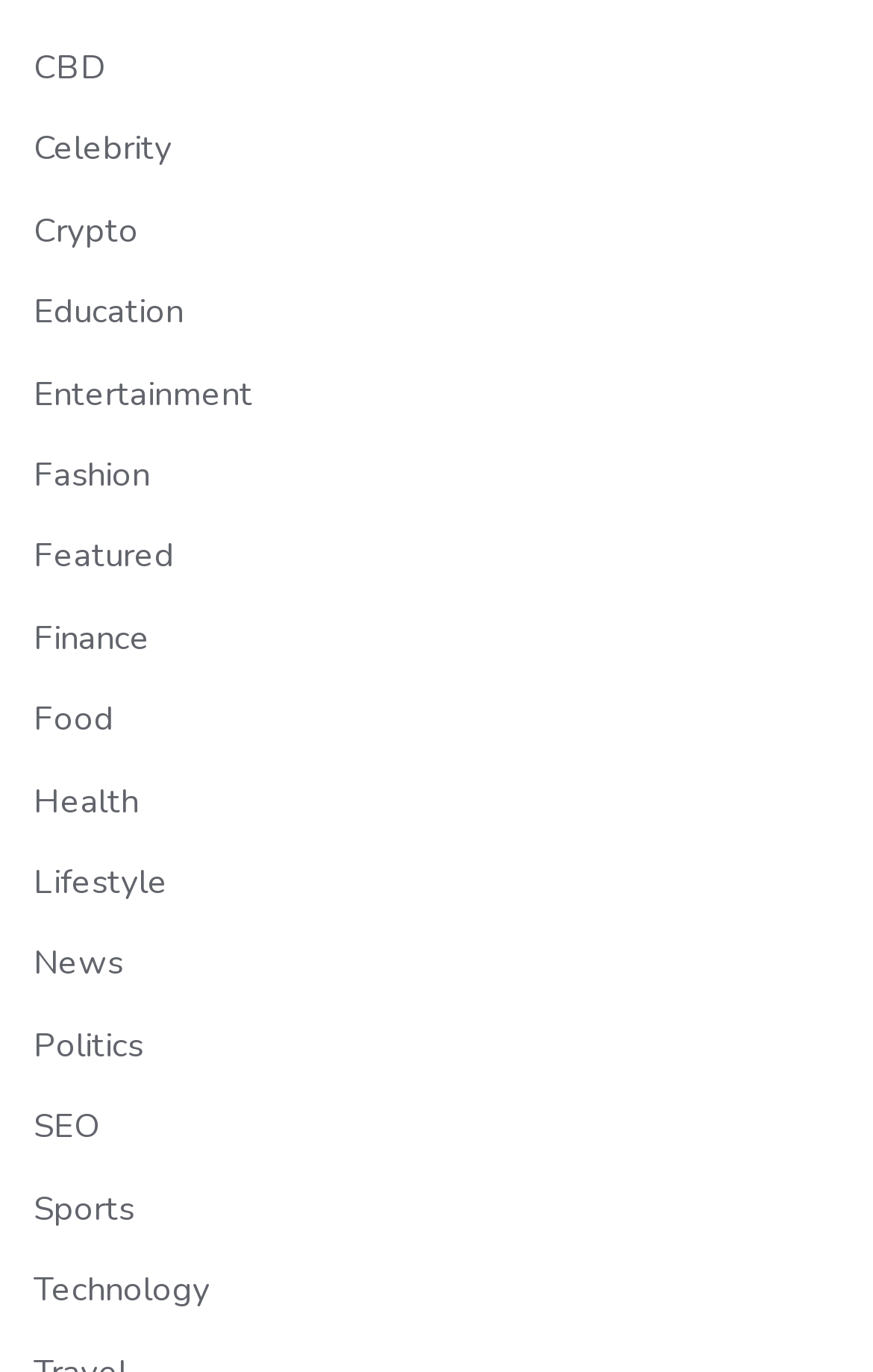Specify the bounding box coordinates of the element's region that should be clicked to achieve the following instruction: "Explore the Technology section". The bounding box coordinates consist of four float numbers between 0 and 1, in the format [left, top, right, bottom].

[0.038, 0.924, 0.241, 0.956]